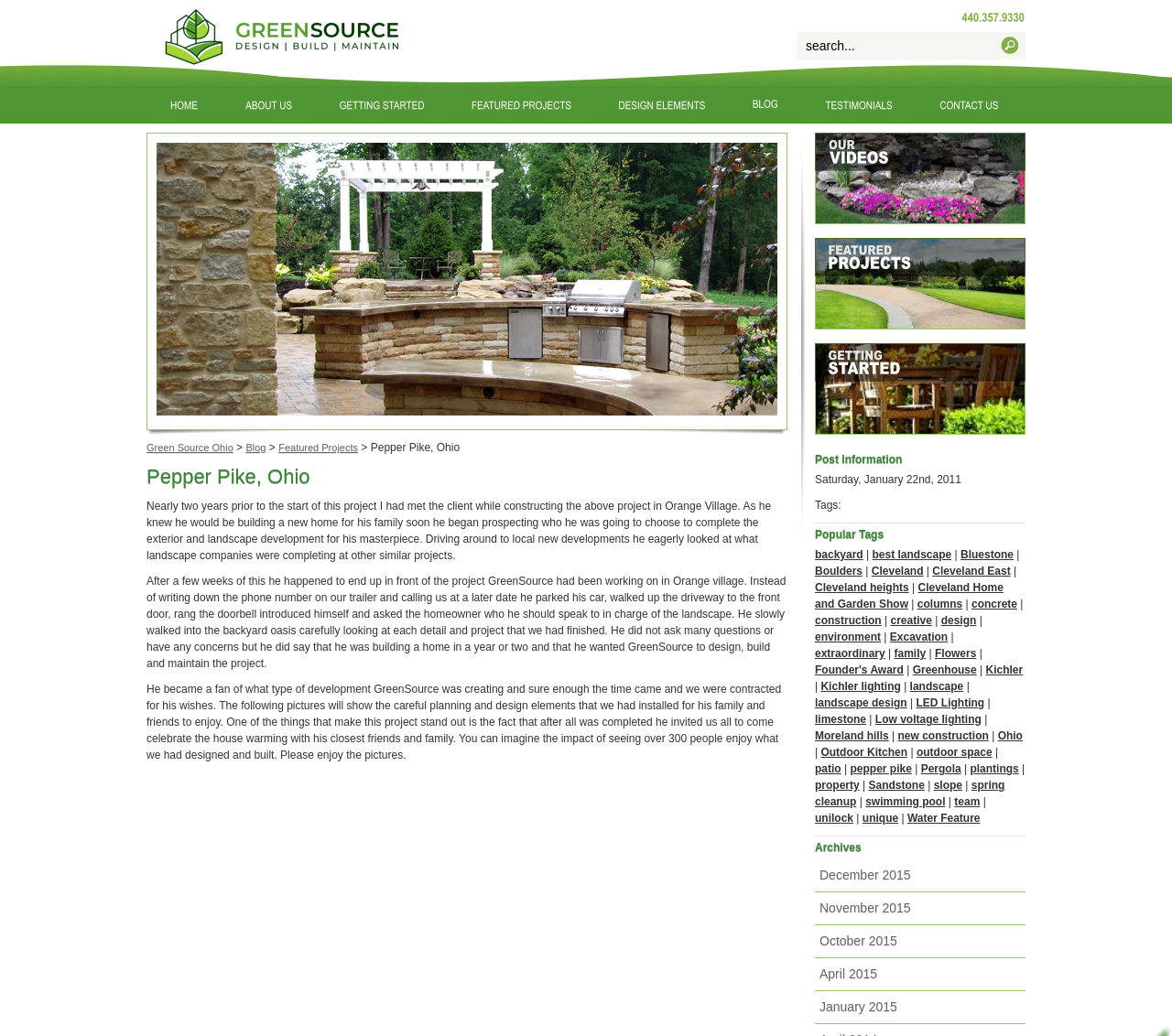What is the date mentioned in the webpage?
Based on the content of the image, thoroughly explain and answer the question.

The webpage mentions a specific date, 'Saturday, January 22nd, 2011', in the static text element with ID 91, which suggests that it is a relevant date for the project or event being described.